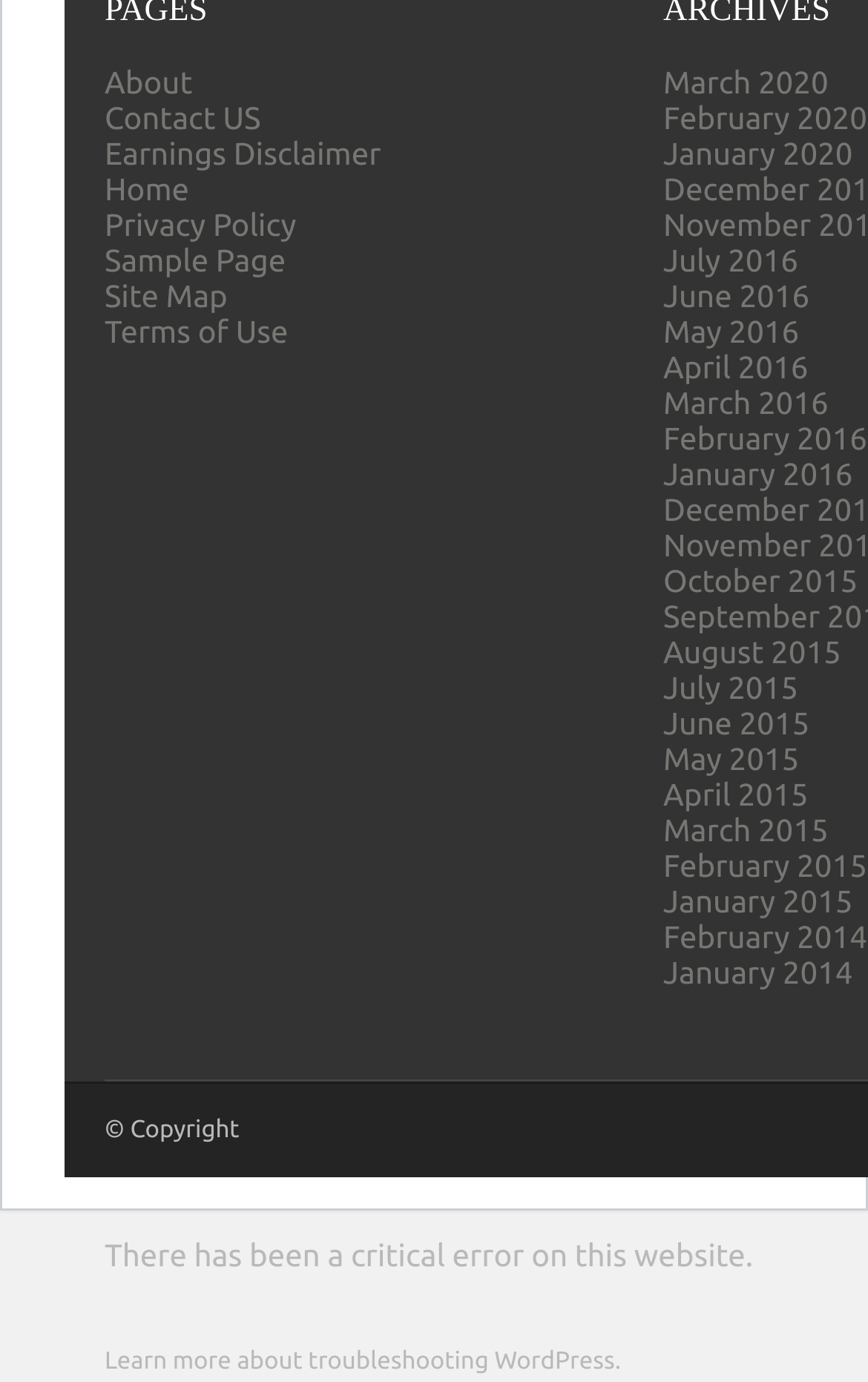Please provide a short answer using a single word or phrase for the question:
What is the error message displayed on the webpage?

There has been a critical error on this website.